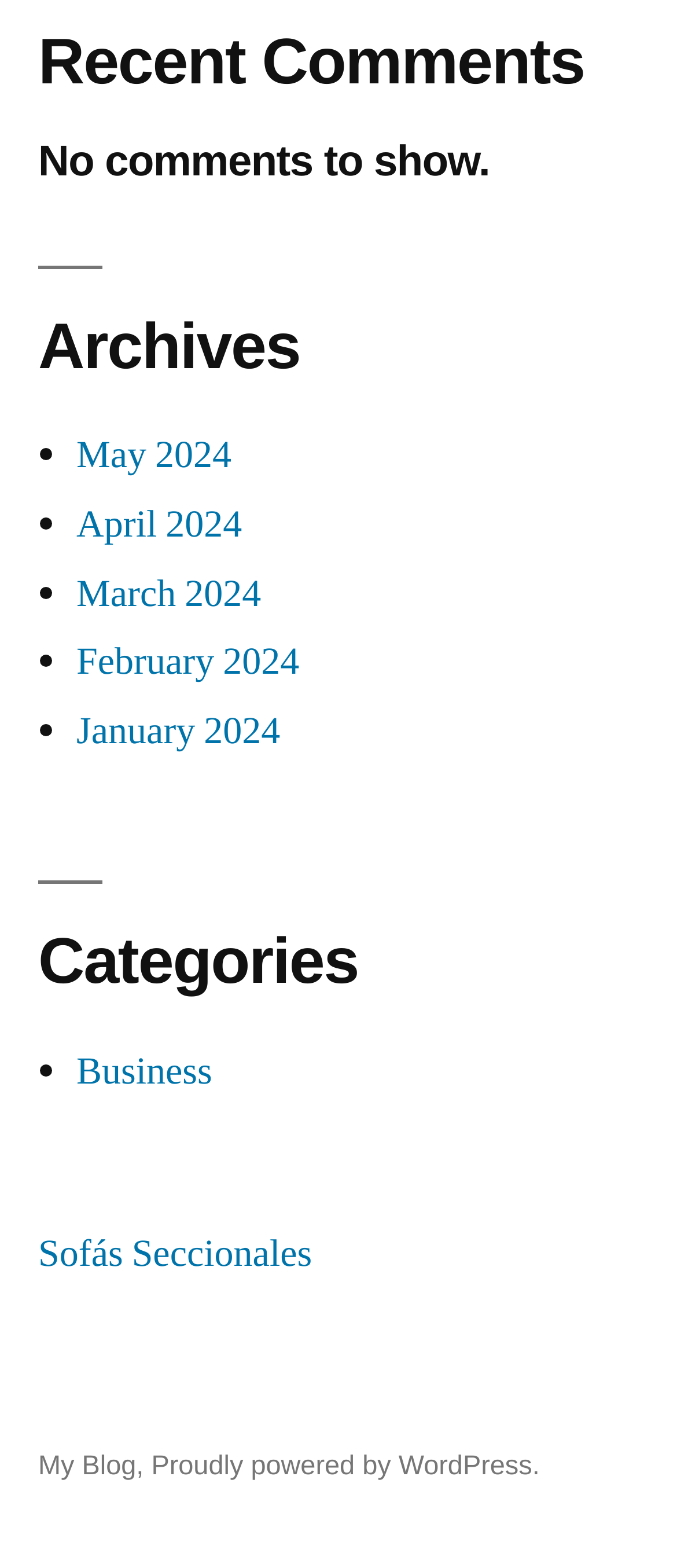Please specify the bounding box coordinates in the format (top-left x, top-left y, bottom-right x, bottom-right y), with all values as floating point numbers between 0 and 1. Identify the bounding box of the UI element described by: May 2024

[0.113, 0.275, 0.342, 0.306]